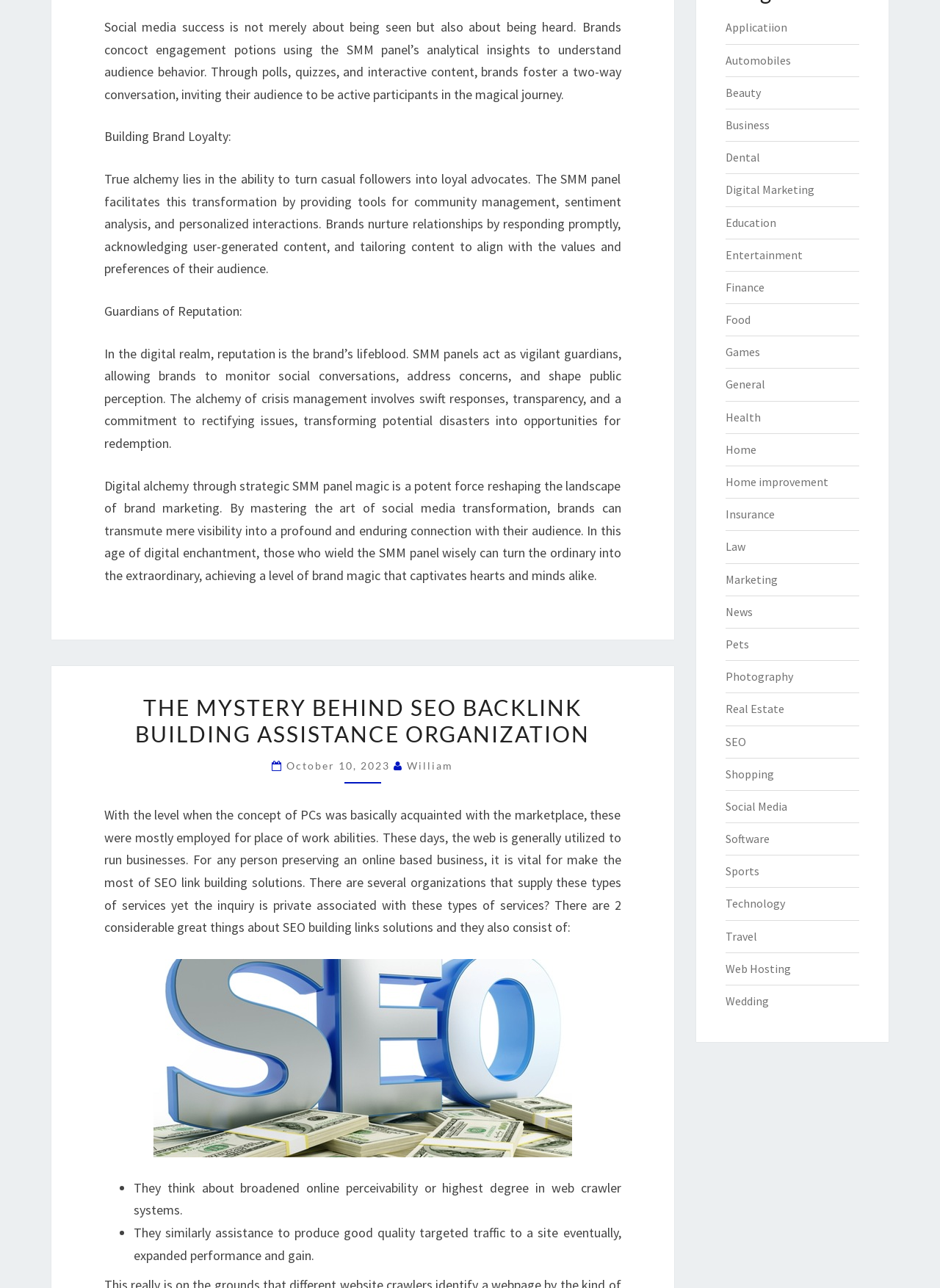Please find the bounding box coordinates of the element that you should click to achieve the following instruction: "Click on the 'SEO' link". The coordinates should be presented as four float numbers between 0 and 1: [left, top, right, bottom].

[0.771, 0.57, 0.793, 0.581]